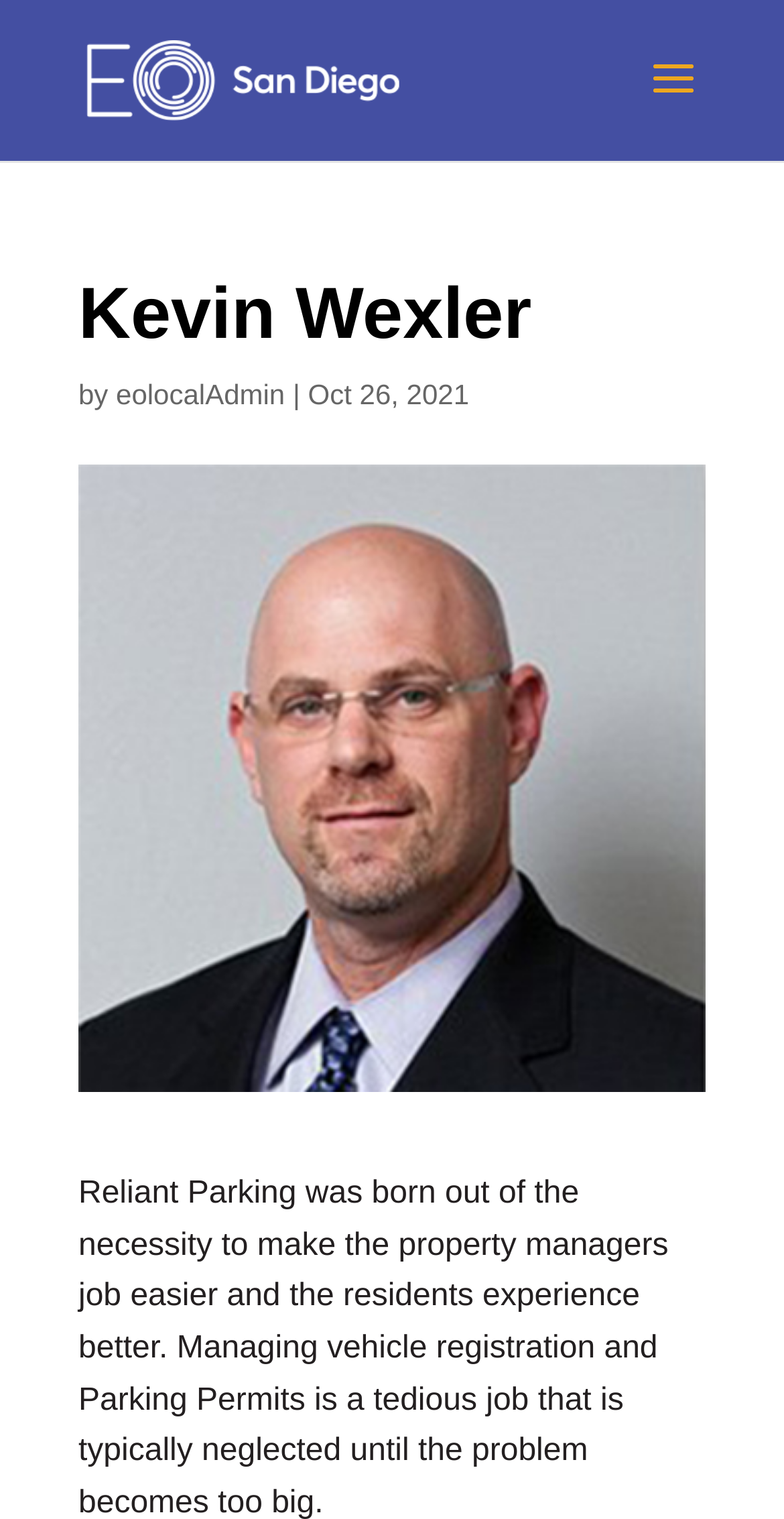Generate an in-depth caption that captures all aspects of the webpage.

The webpage is about Kevin Wexler, who is associated with the San Diego Entrepreneurs Organization. At the top-left corner, there is a link to the San Diego Entrepreneurs Organization, accompanied by an image with the same name. Below this, there is a heading that displays Kevin Wexler's name, taking up most of the width of the page. 

Underneath the heading, there is a line of text that includes the phrase "by eolocalAdmin" and a date, "Oct 26, 2021", separated by a vertical bar. The text "by" is positioned to the right of Kevin Wexler's name, followed by the link "eolocalAdmin", and then the vertical bar, and finally the date.